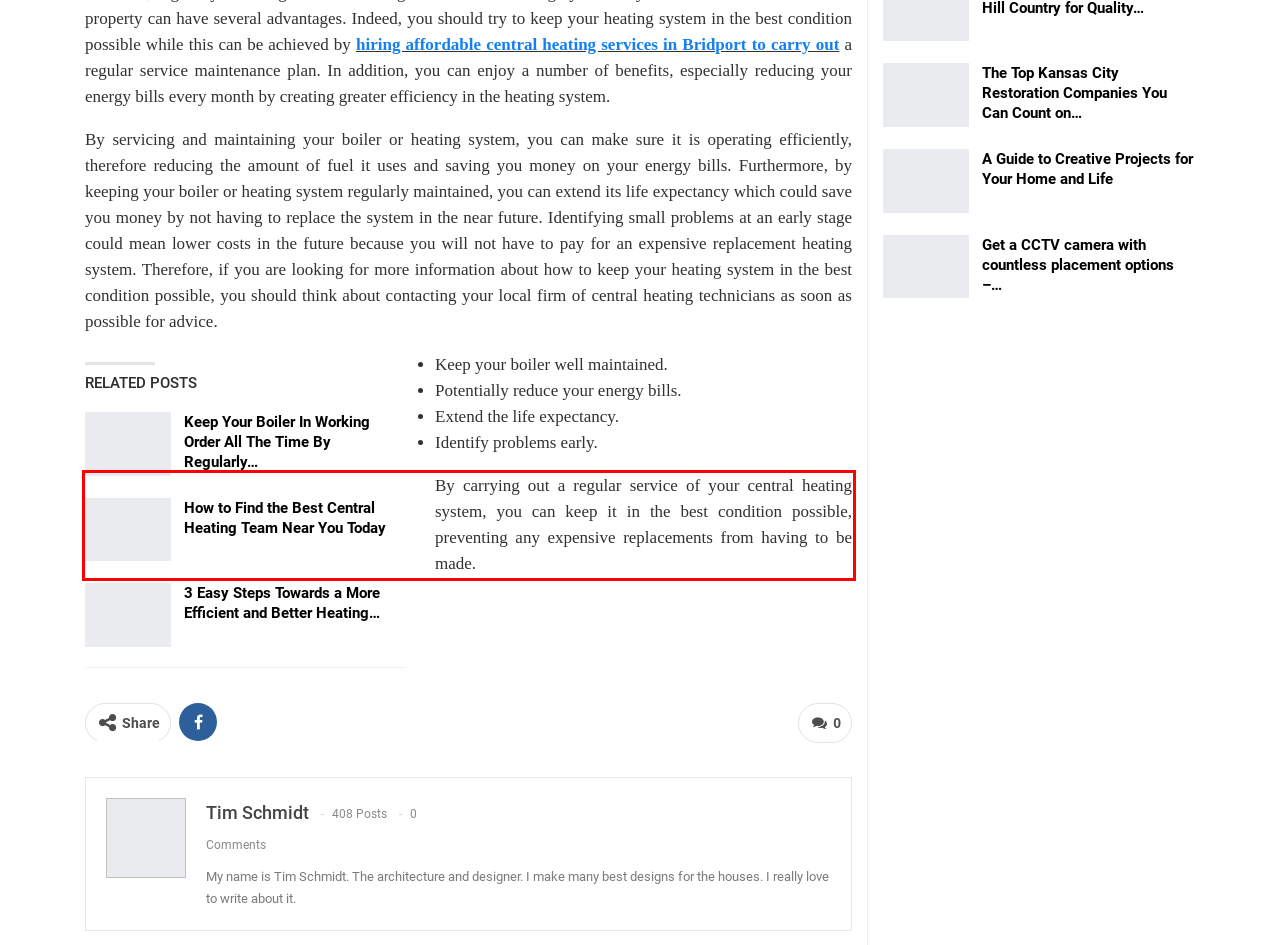Review the screenshot of the webpage and recognize the text inside the red rectangle bounding box. Provide the extracted text content.

By carrying out a regular service of your central heating system, you can keep it in the best condition possible, preventing any expensive replacements from having to be made.